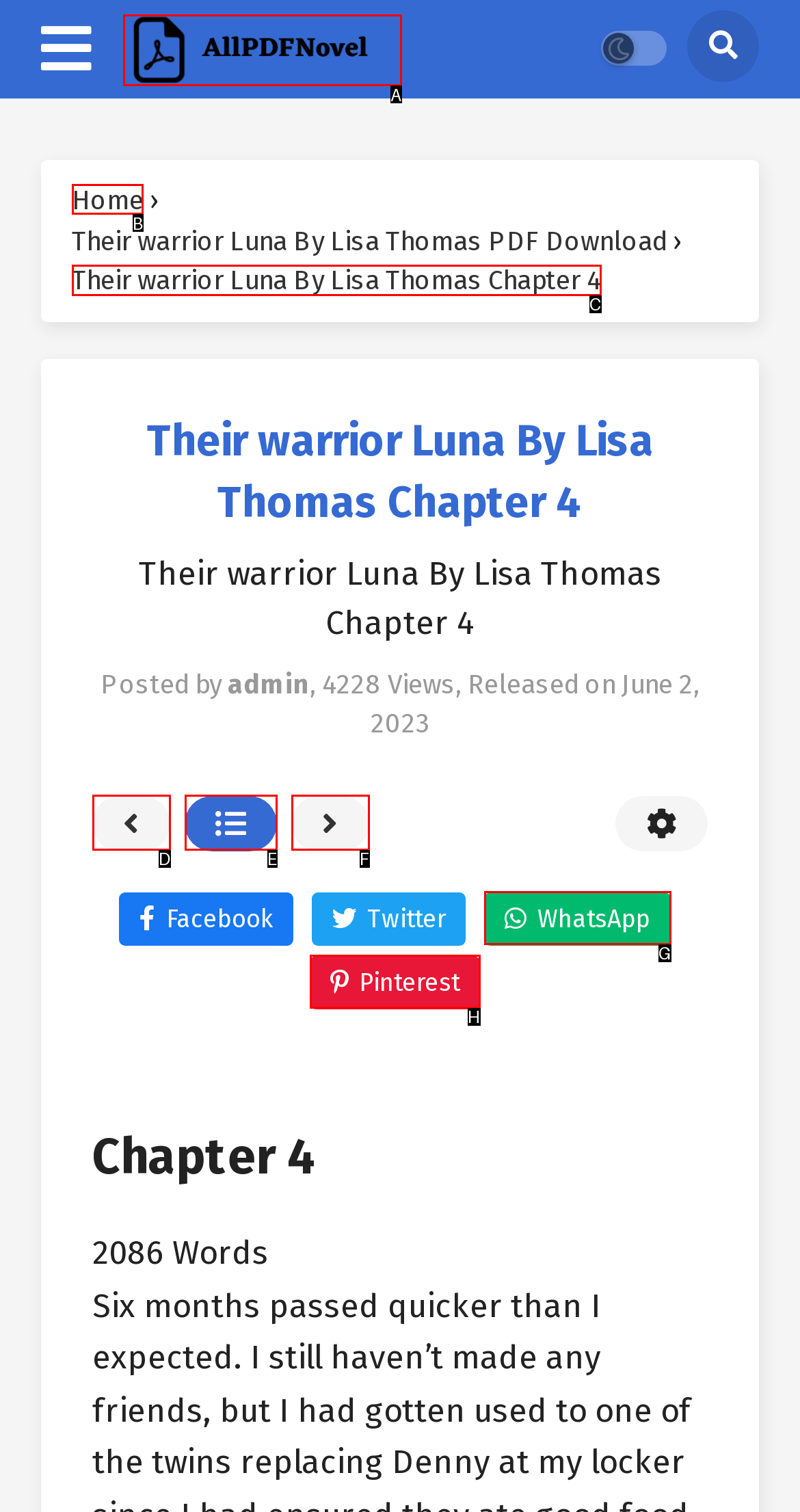Which UI element should you click on to achieve the following task: Go to home page? Provide the letter of the correct option.

B